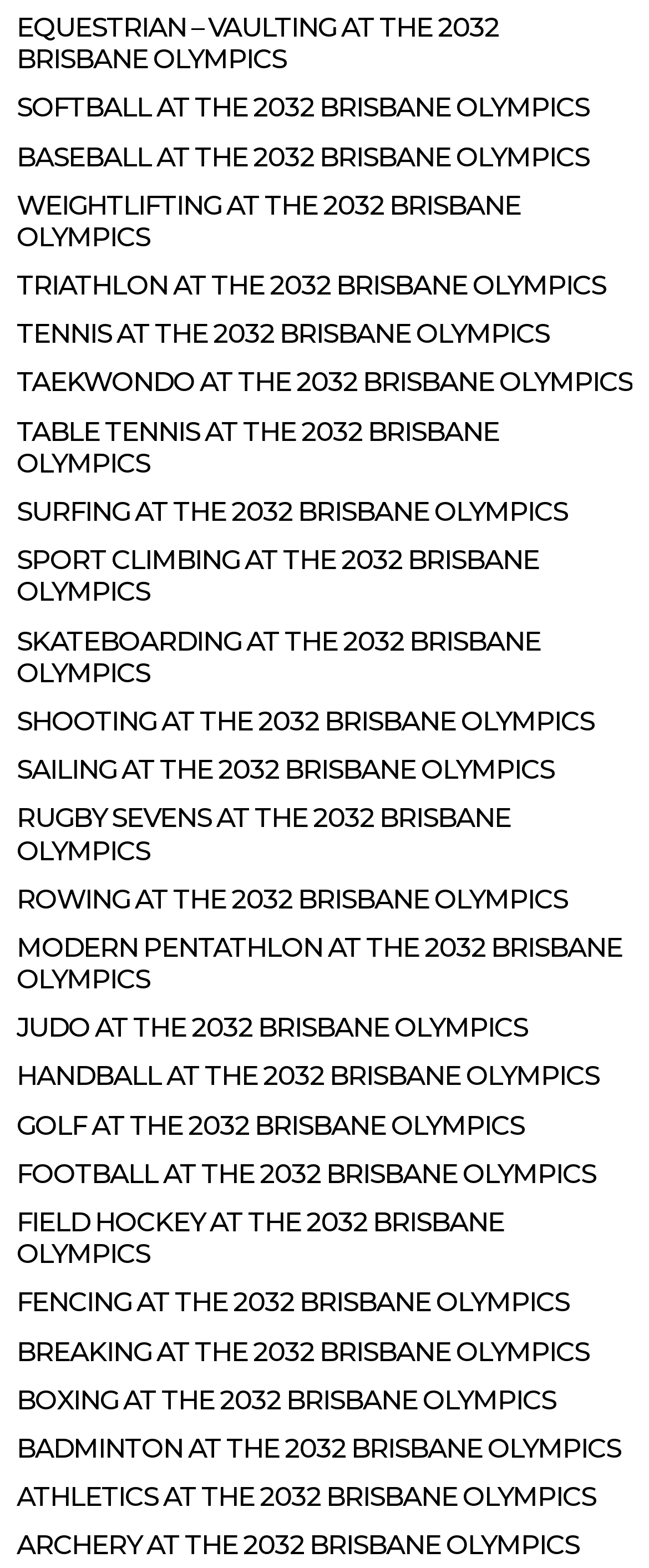Respond to the following query with just one word or a short phrase: 
How many links are there on the webpage?

30